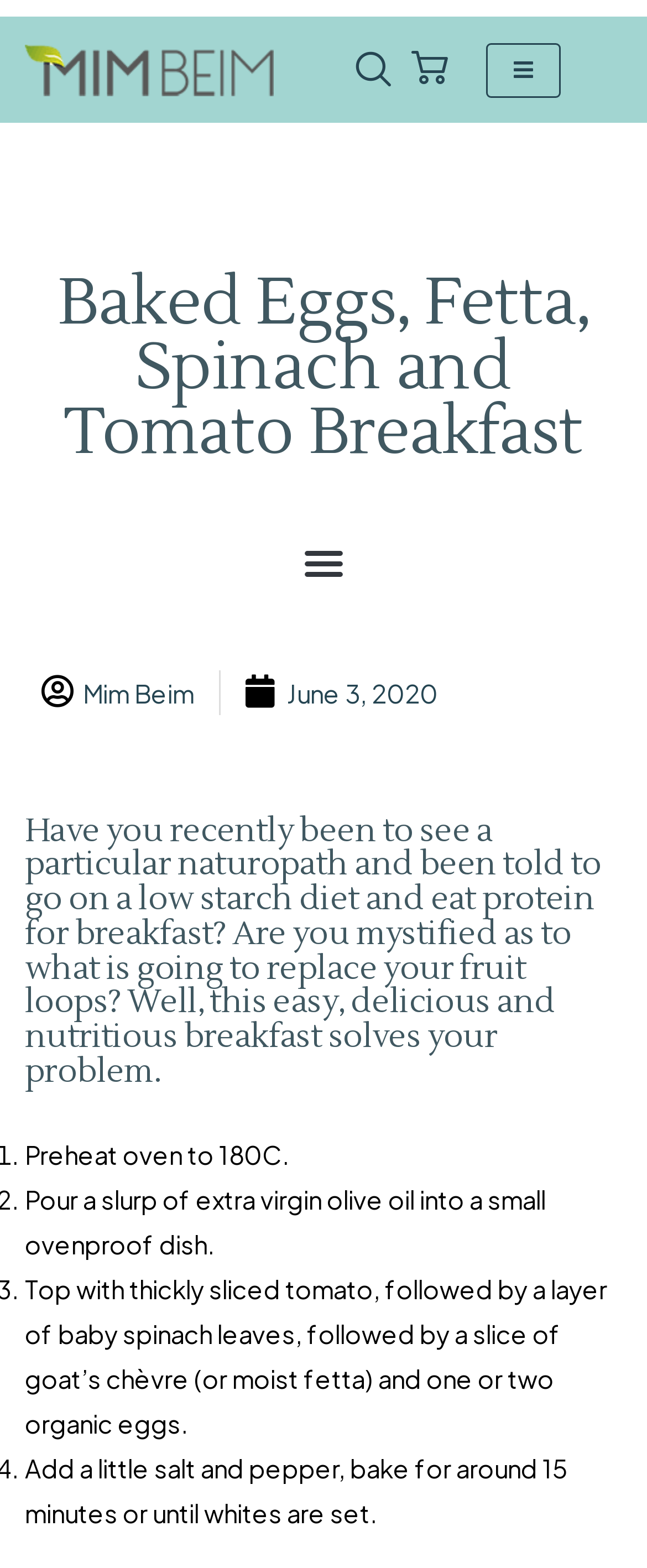Based on what you see in the screenshot, provide a thorough answer to this question: What is the author of the article?

The author of the article can be found by looking at the static text element 'Mim Beim' which is located below the main heading of the webpage.